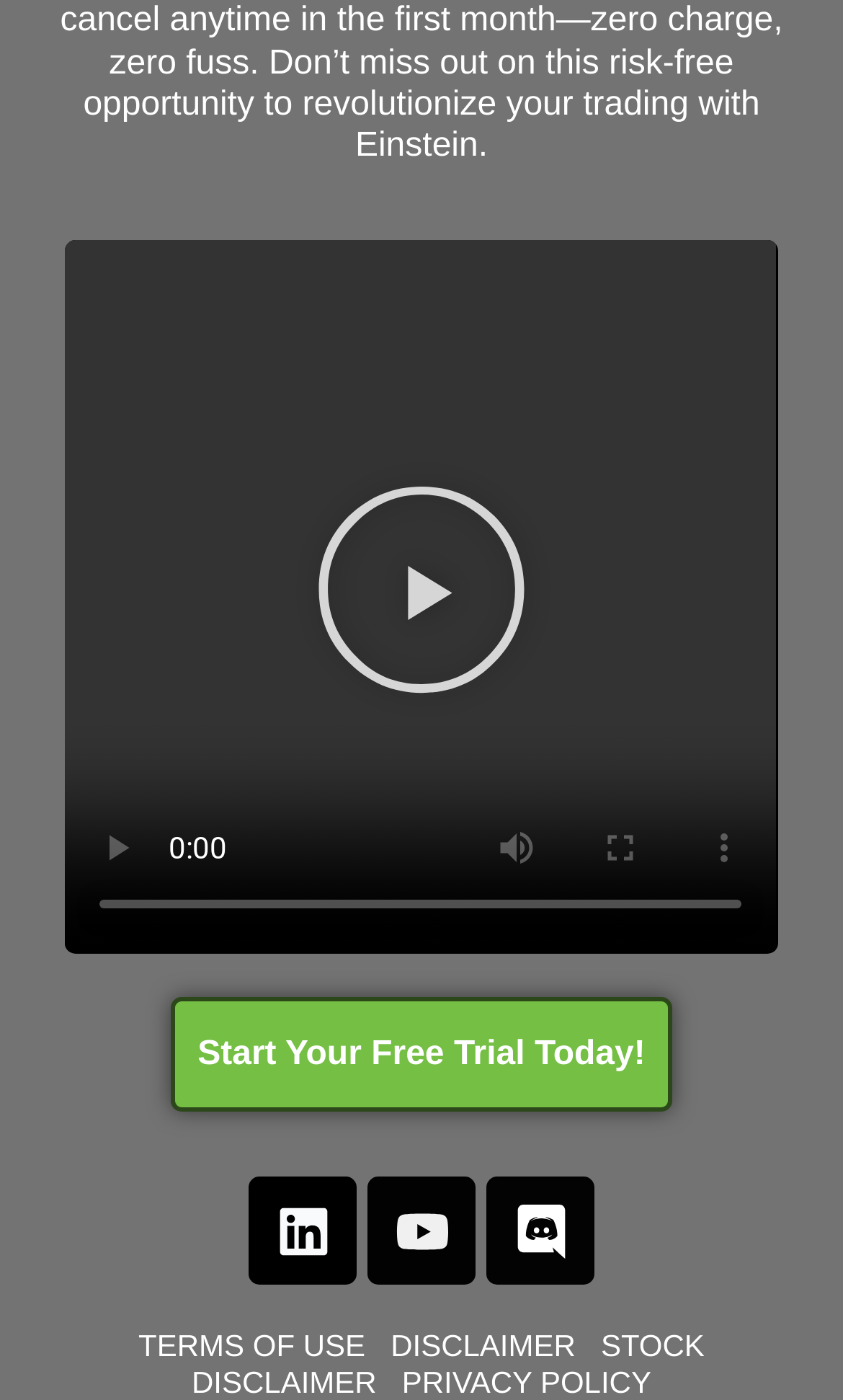Respond to the question below with a single word or phrase:
How many social media links are there?

3